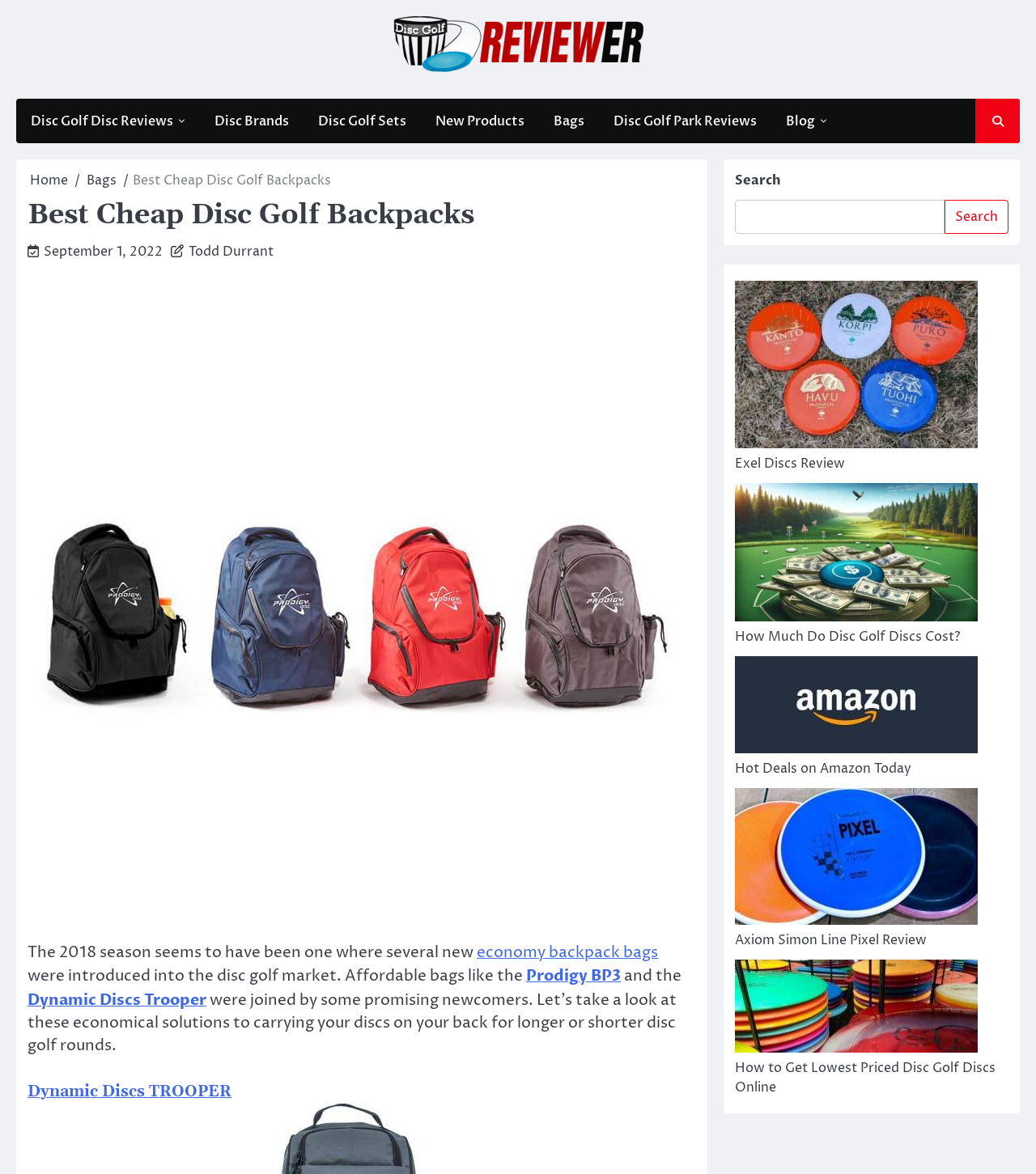Please find the bounding box coordinates for the clickable element needed to perform this instruction: "Check the blog posts".

[0.745, 0.086, 0.812, 0.12]